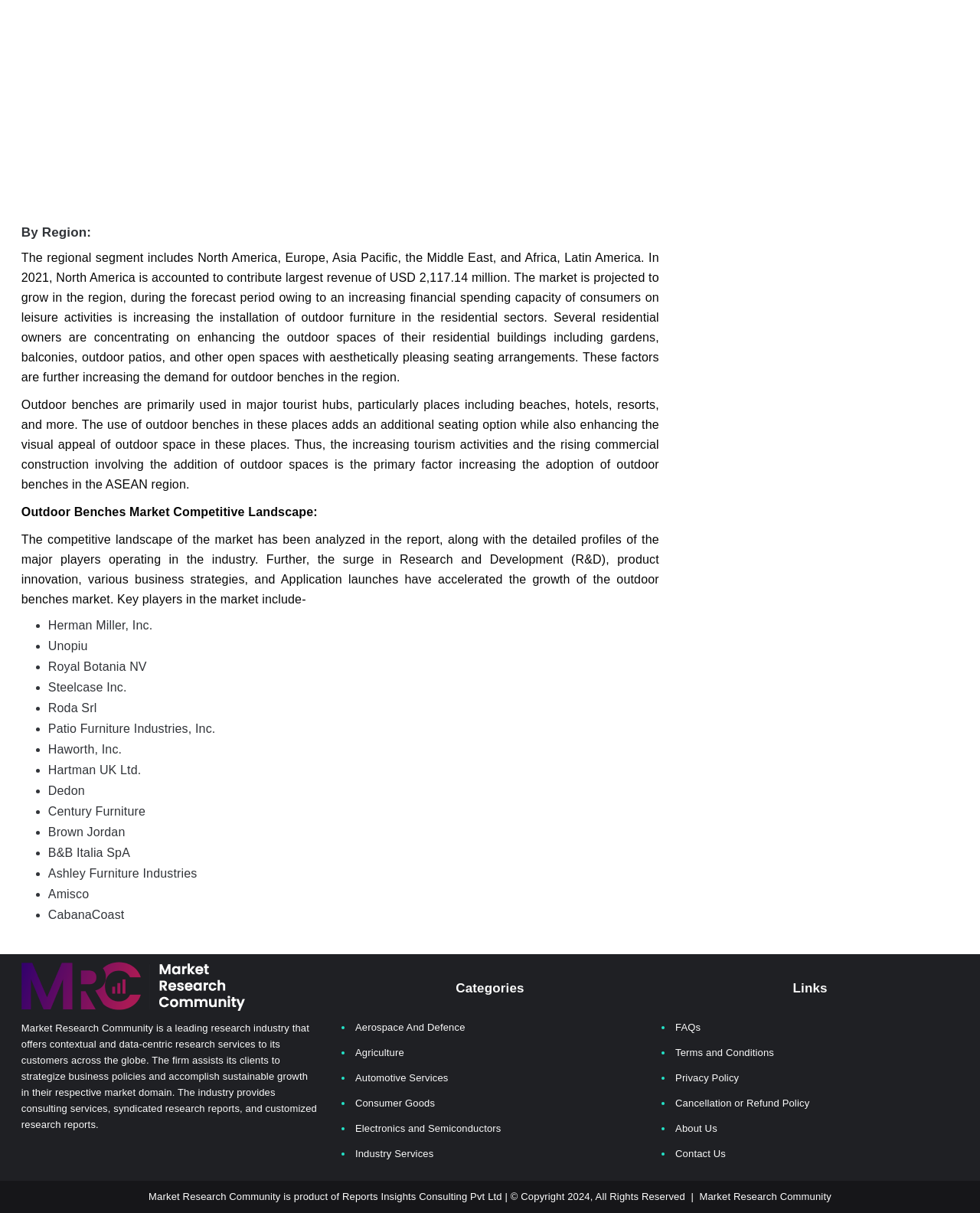Answer this question using a single word or a brief phrase:
What is the name of the company that offers research services?

Market Research Community